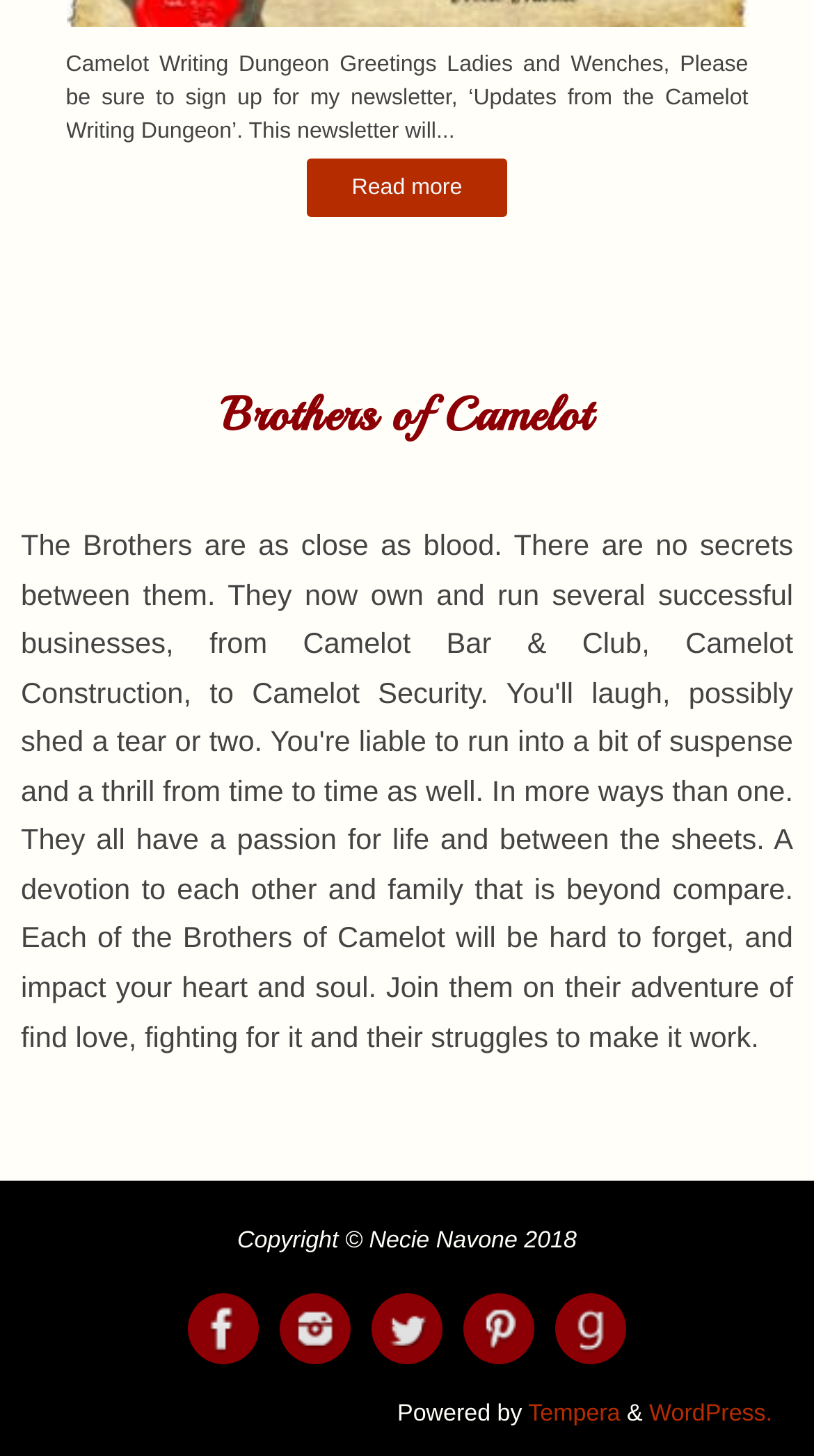What is the name of the newsletter?
Look at the image and provide a detailed response to the question.

The question is asking about the name of the newsletter mentioned in the StaticText element with OCR text 'Camelot Writing Dungeon Greetings Ladies and Wenches, Please be sure to sign up for my newsletter, ‘Updates from the Camelot Writing Dungeon’. This newsletter will...'. The answer is directly extracted from the OCR text.